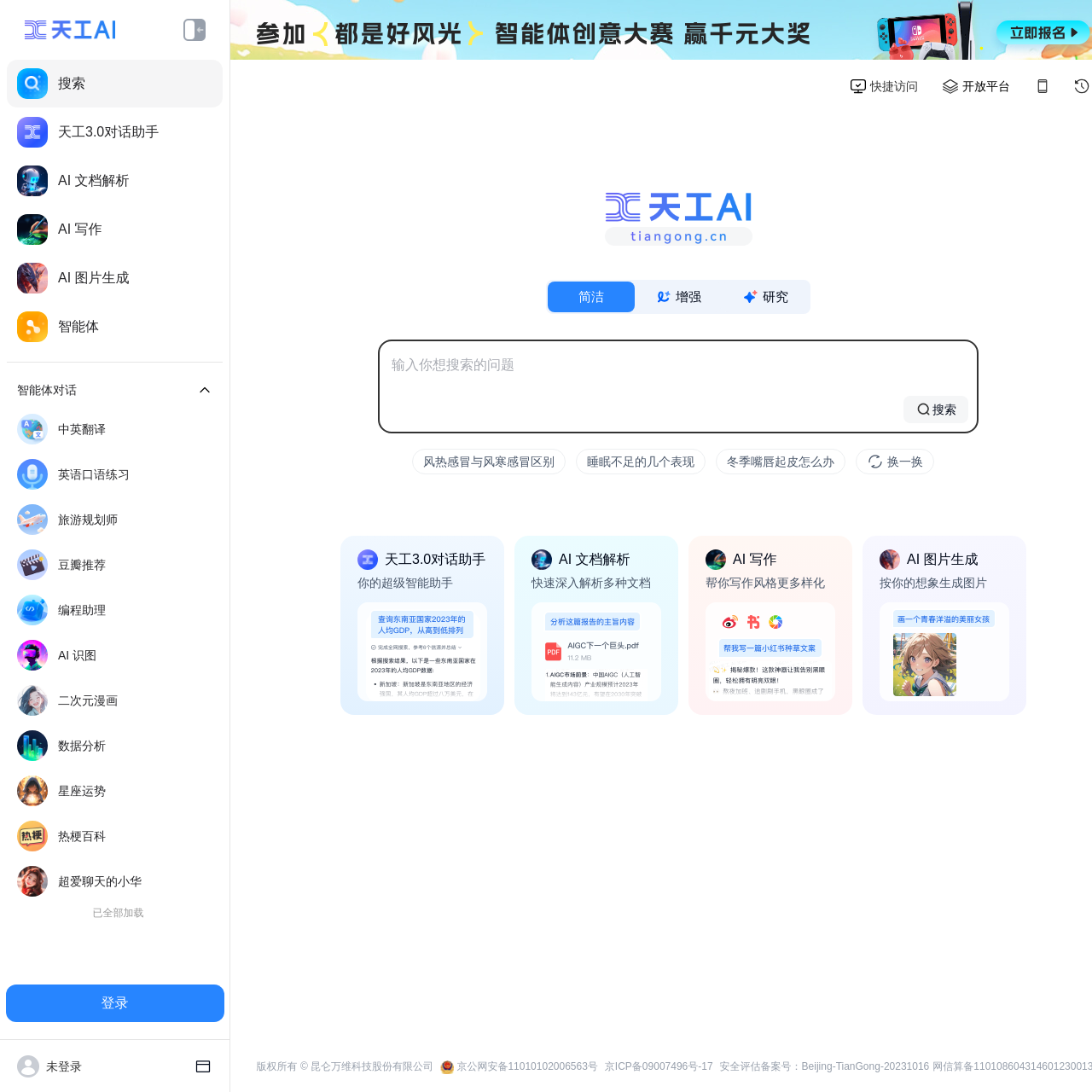Please determine the bounding box coordinates for the UI element described as: "AI 写作".

[0.006, 0.188, 0.204, 0.232]